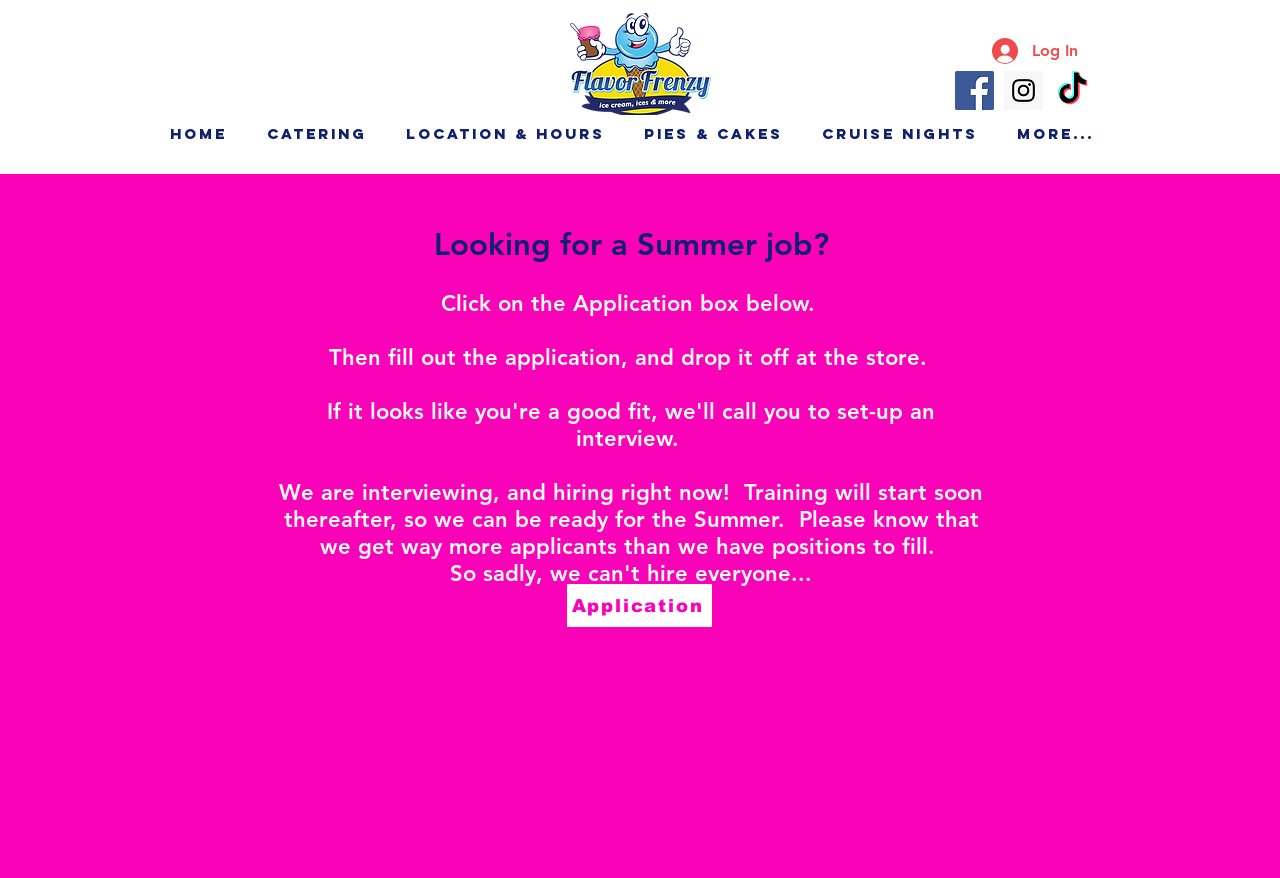Pinpoint the bounding box coordinates of the clickable area necessary to execute the following instruction: "Fill out the application". The coordinates should be given as four float numbers between 0 and 1, namely [left, top, right, bottom].

[0.443, 0.665, 0.556, 0.714]